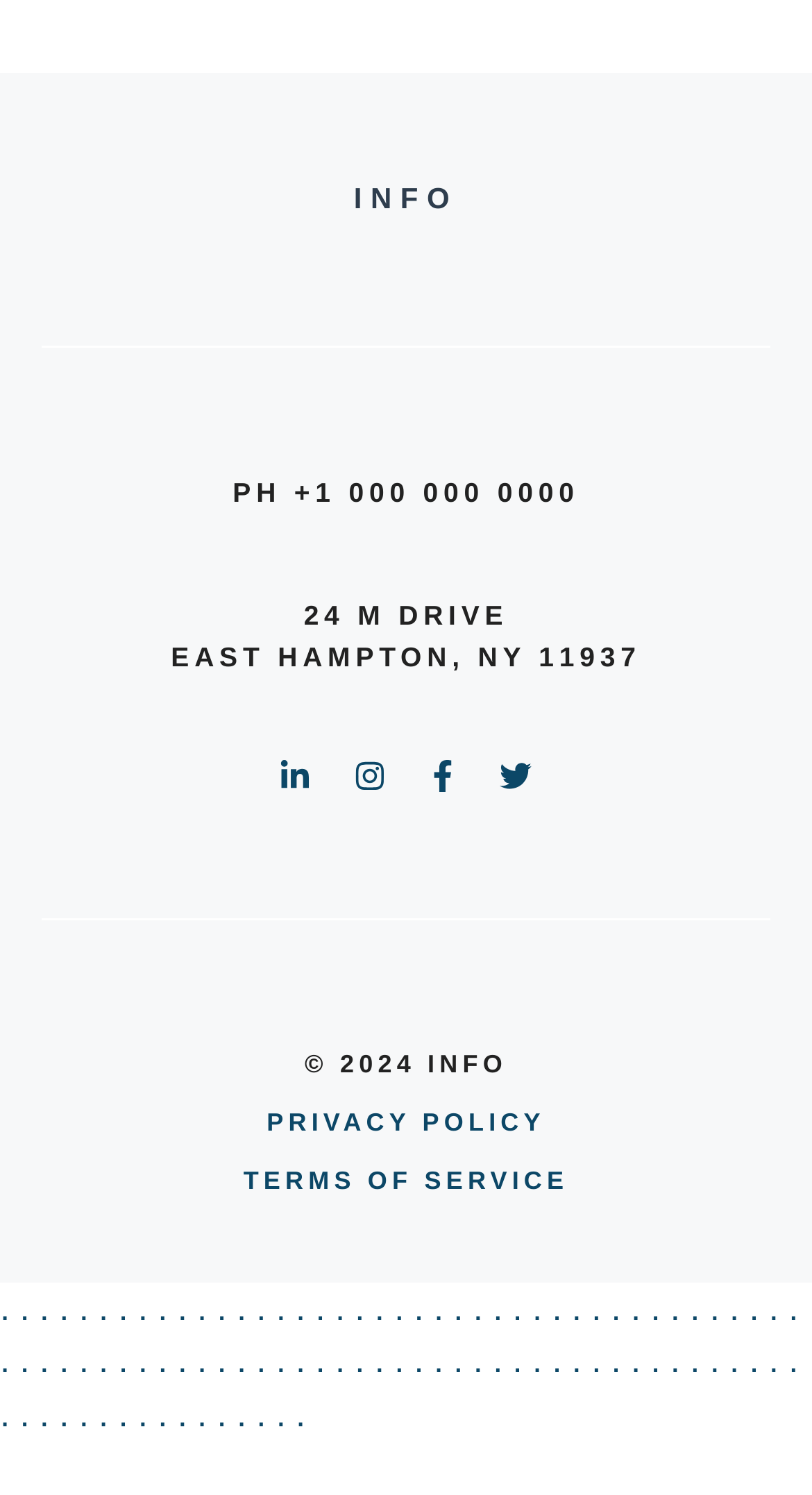Determine the bounding box coordinates in the format (top-left x, top-left y, bottom-right x, bottom-right y). Ensure all values are floating point numbers between 0 and 1. Identify the bounding box of the UI element described by: PRIVACY POLICY

[0.328, 0.738, 0.672, 0.763]